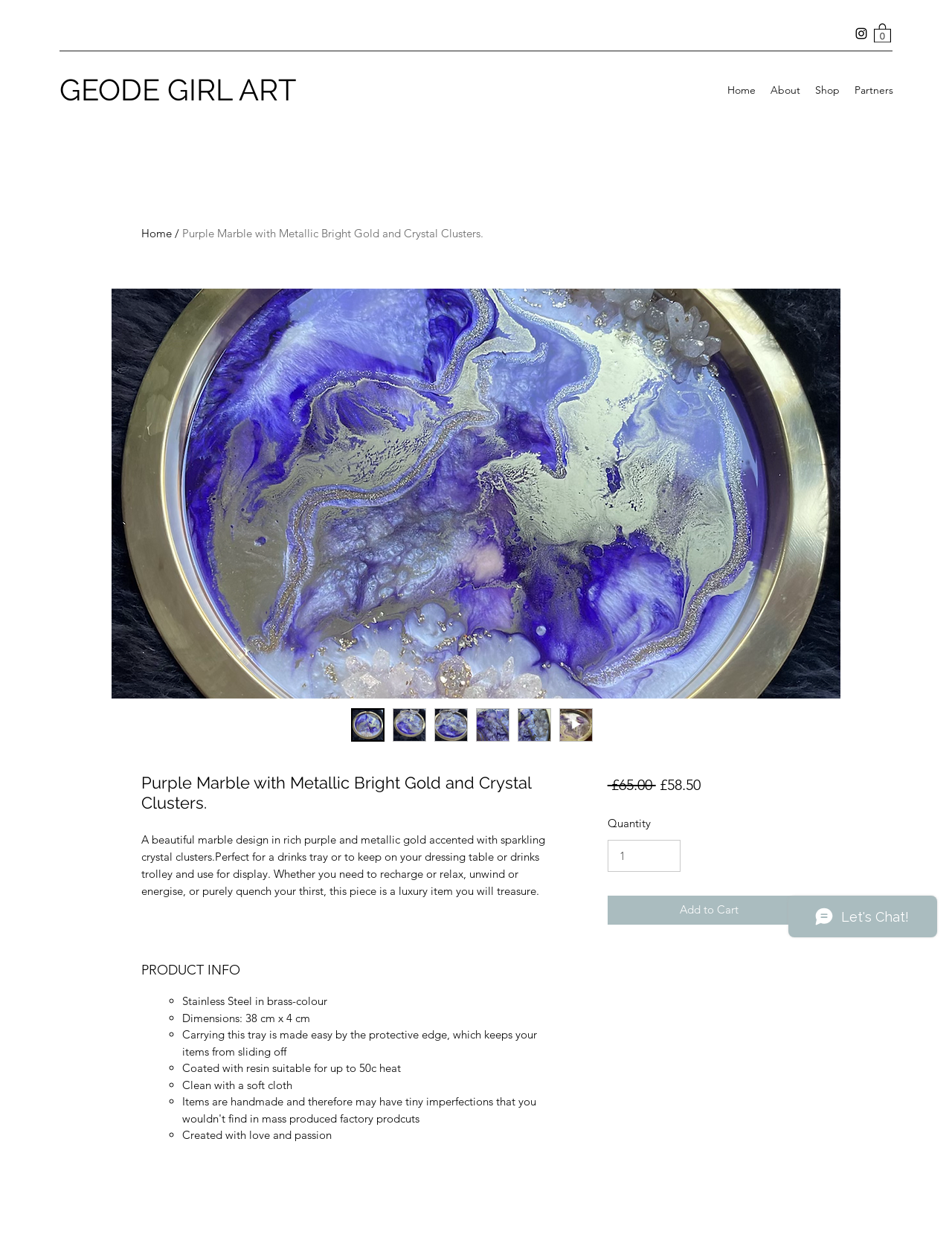What is the material of the tray?
Kindly offer a detailed explanation using the data available in the image.

The material of the tray can be found in the PRODUCT INFO section, where it is listed as one of the product features. Specifically, it is mentioned that the tray is made of Stainless Steel in brass-colour.